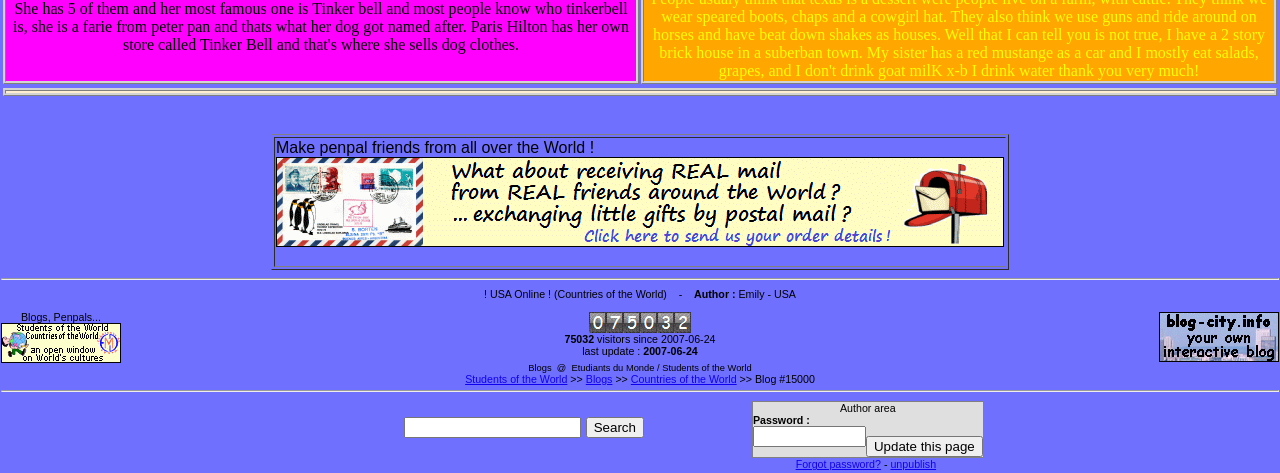Locate the bounding box coordinates of the clickable element to fulfill the following instruction: "Search". Provide the coordinates as four float numbers between 0 and 1 in the format [left, top, right, bottom].

[0.316, 0.882, 0.454, 0.926]